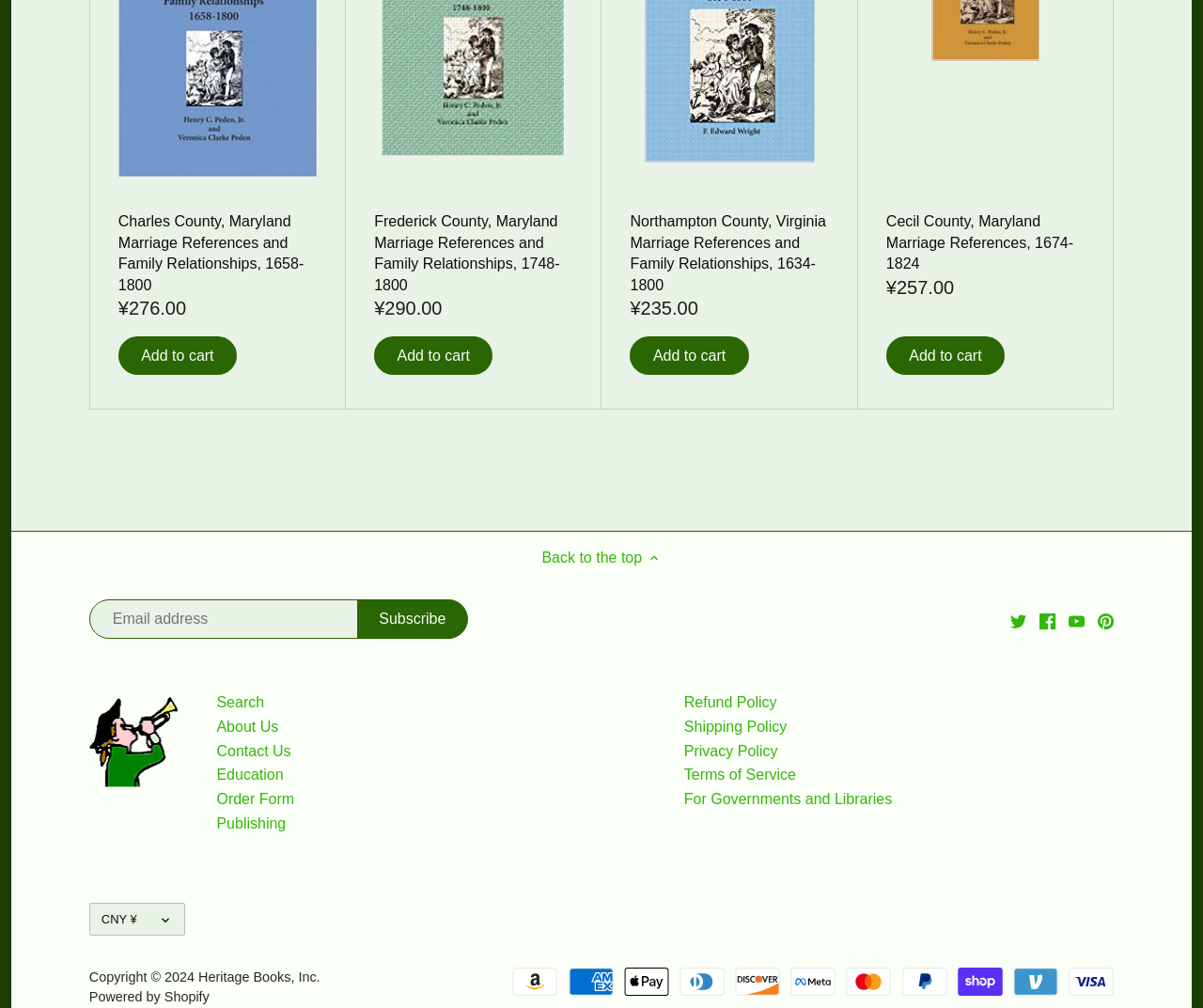What is the purpose of the 'Add to cart' buttons?
Using the image as a reference, answer the question in detail.

The webpage appears to be an e-commerce website, and the 'Add to cart' buttons are placed next to each product, indicating that their purpose is to allow users to add the corresponding products to their shopping cart.